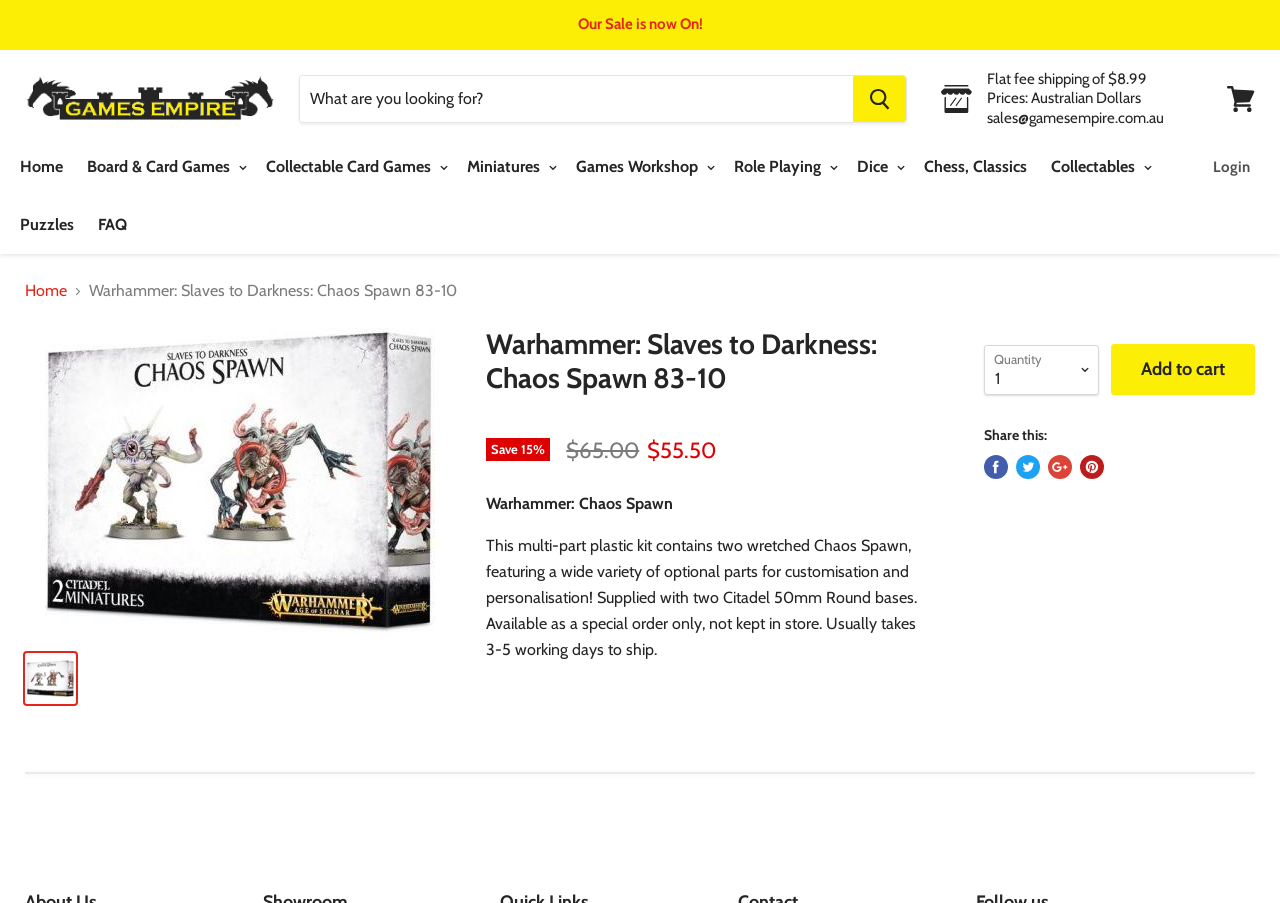Please specify the coordinates of the bounding box for the element that should be clicked to carry out this instruction: "Add to cart". The coordinates must be four float numbers between 0 and 1, formatted as [left, top, right, bottom].

[0.868, 0.381, 0.98, 0.438]